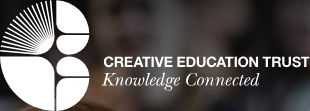Break down the image and provide a full description, noting any significant aspects.

The image features the logo of the Creative Education Trust, which embodies the organization's commitment to fostering educational excellence and innovation. The logo is designed with a modern aesthetic, combining a stylized graphic element resembling interlinked shapes, symbolizing connection and collaboration in education. Below the logo, the text "CREATIVE EDUCATION TRUST" is prominently displayed, along with the tagline "Knowledge Connected," emphasizing the trust's mission to integrate creativity with educational practices. The background is subtly blurred, suggesting a dynamic and engaging environment, which aligns with the trust's focus on creating vibrant learning communities.